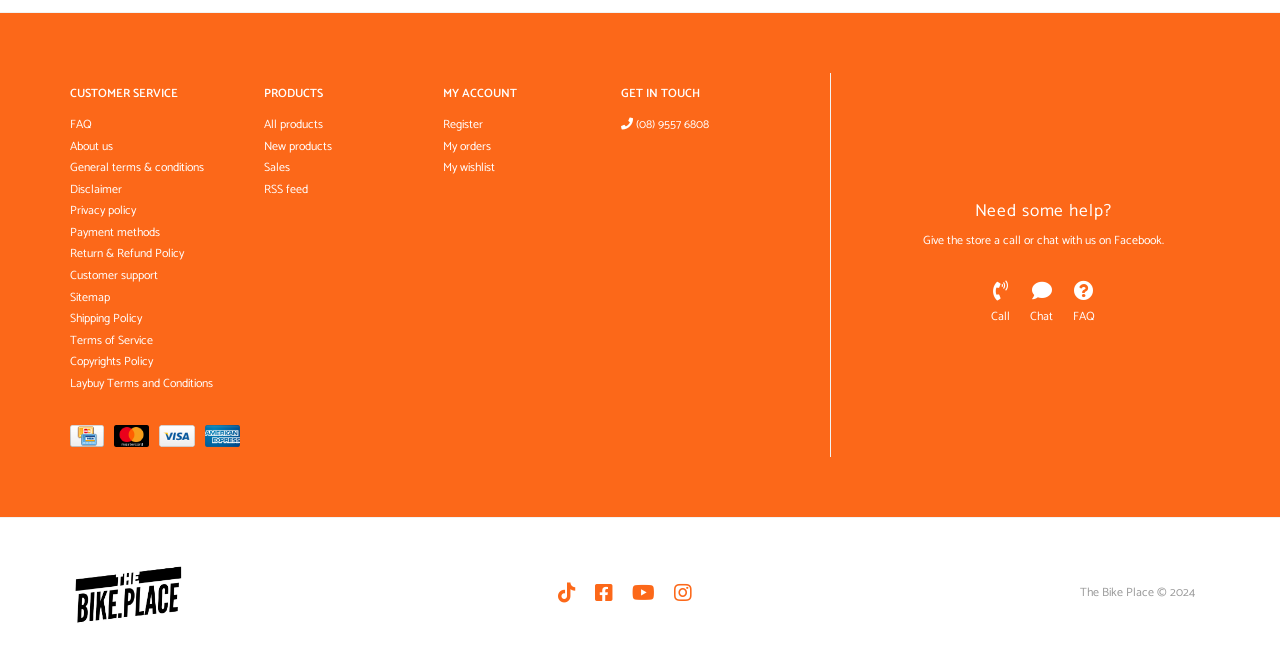Determine the bounding box coordinates for the area you should click to complete the following instruction: "View all products".

[0.206, 0.172, 0.252, 0.2]